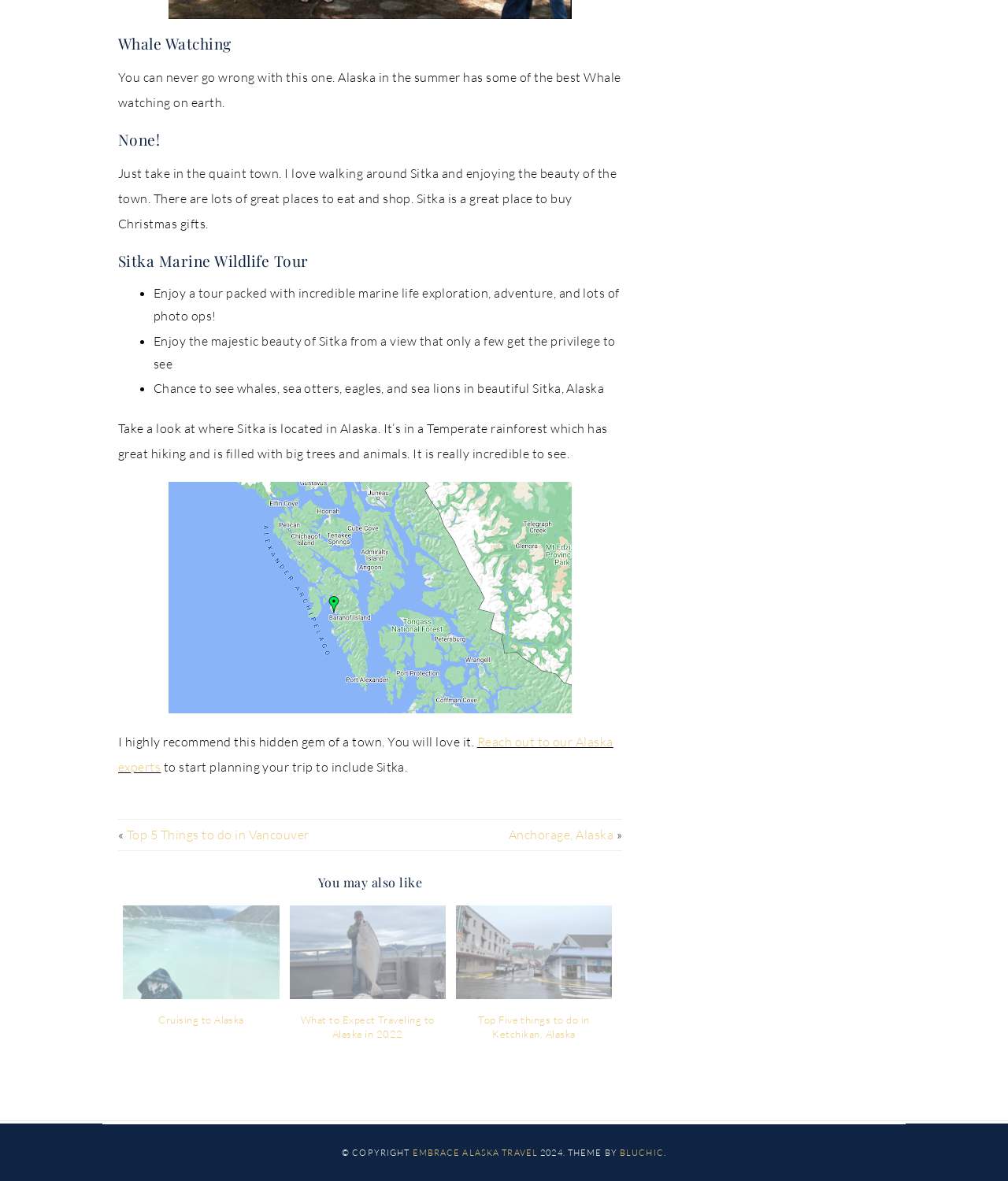Can you find the bounding box coordinates for the element to click on to achieve the instruction: "Explore 'Cruising to Alaska'"?

[0.122, 0.767, 0.277, 0.846]